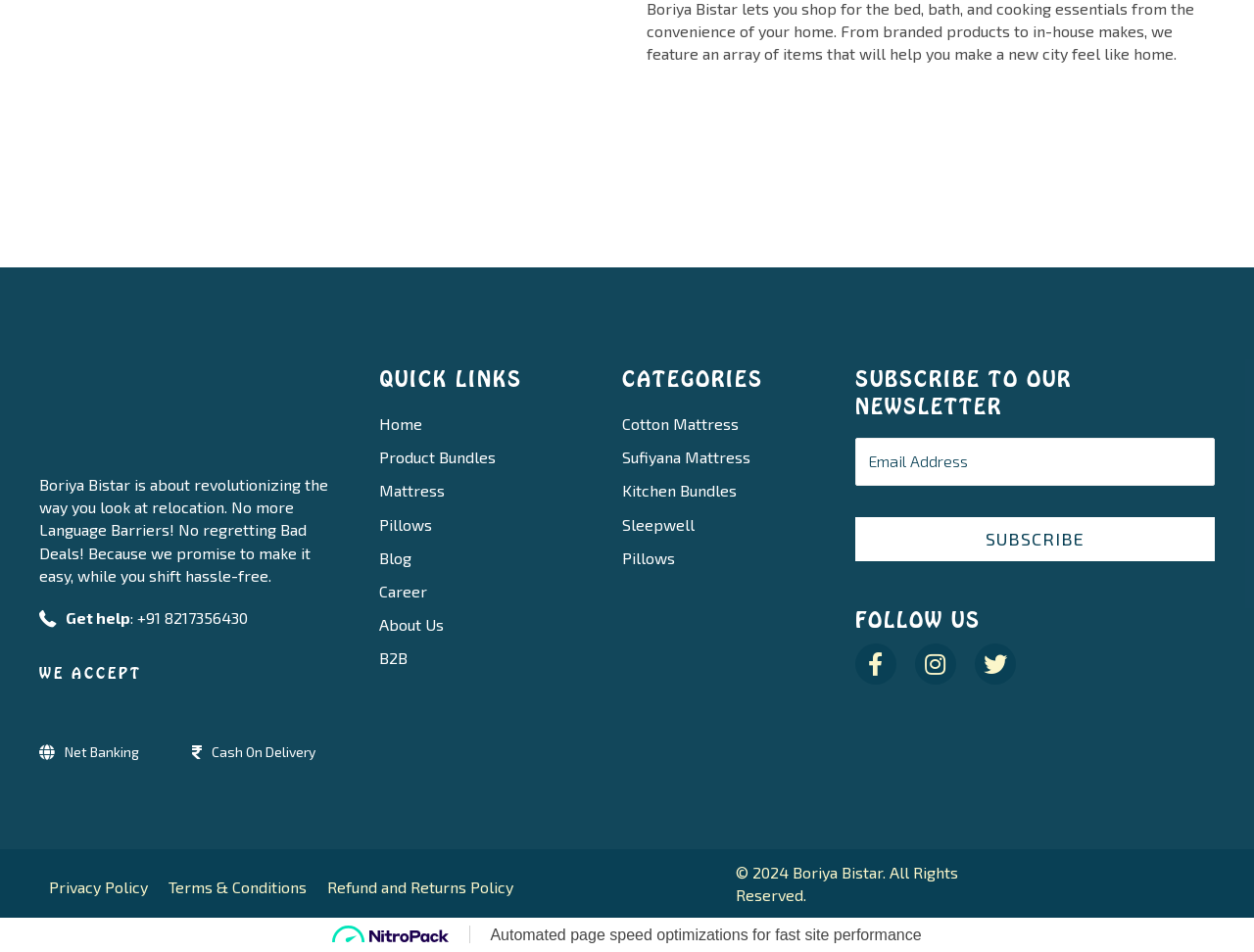Kindly determine the bounding box coordinates of the area that needs to be clicked to fulfill this instruction: "Subscribe to the newsletter".

[0.682, 0.543, 0.969, 0.59]